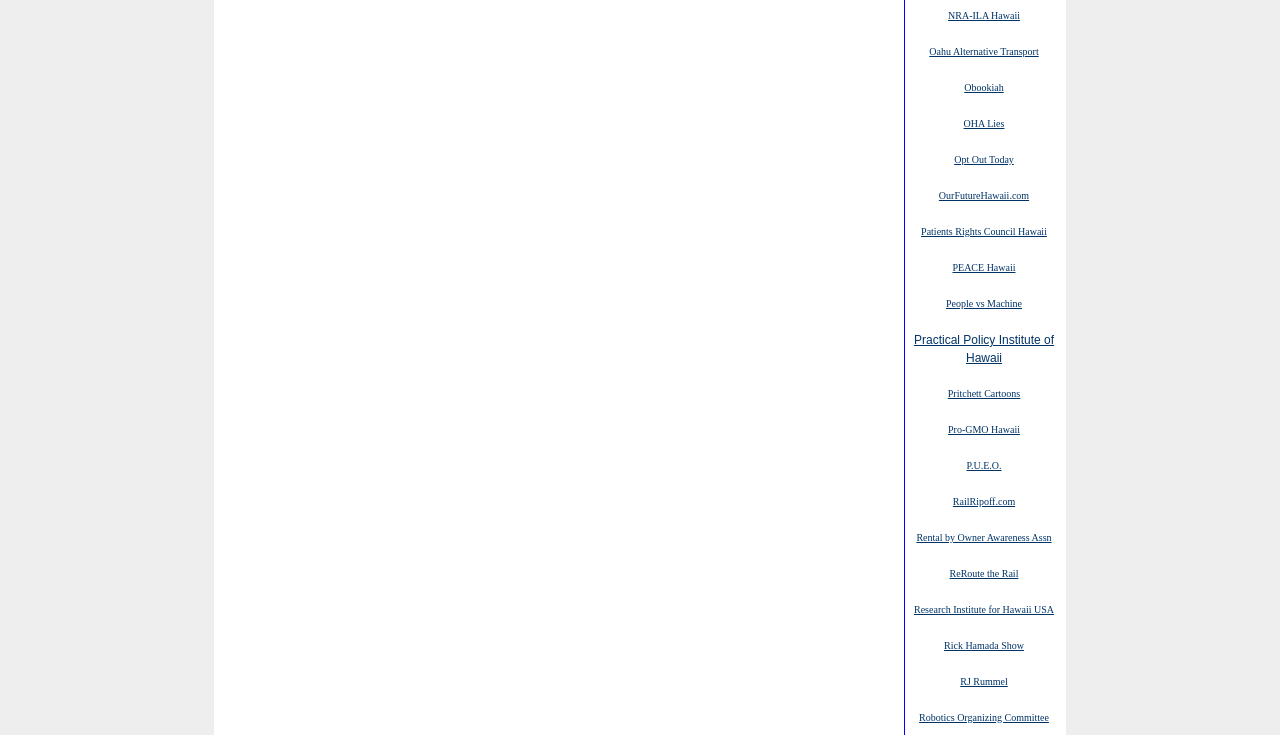Pinpoint the bounding box coordinates of the element to be clicked to execute the instruction: "check out Opt Out Today".

[0.745, 0.207, 0.792, 0.226]